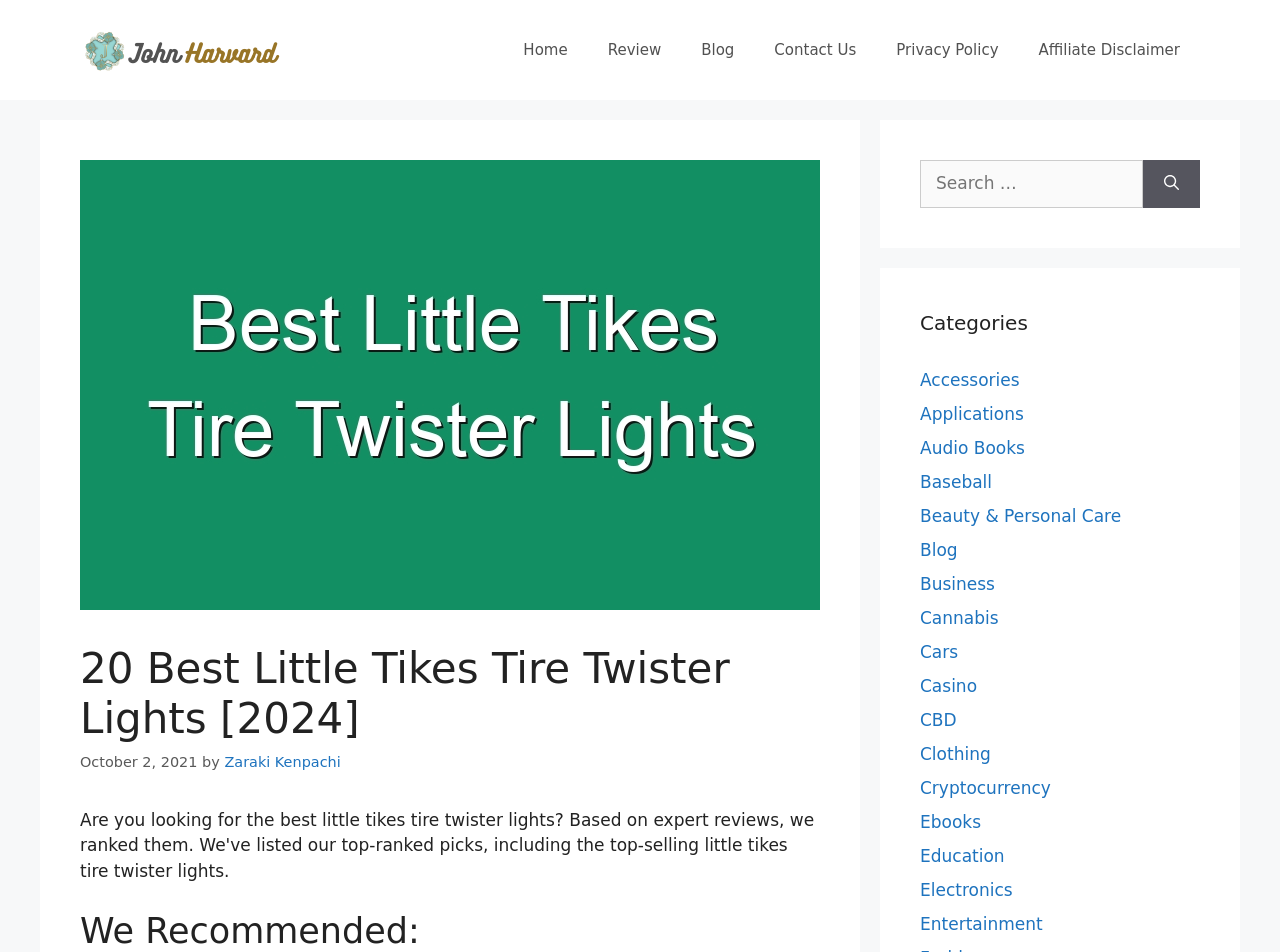What is the name of the website?
Based on the visual information, provide a detailed and comprehensive answer.

The name of the website can be found in the banner section at the top of the webpage, which contains a link with the text 'John Harvards'.